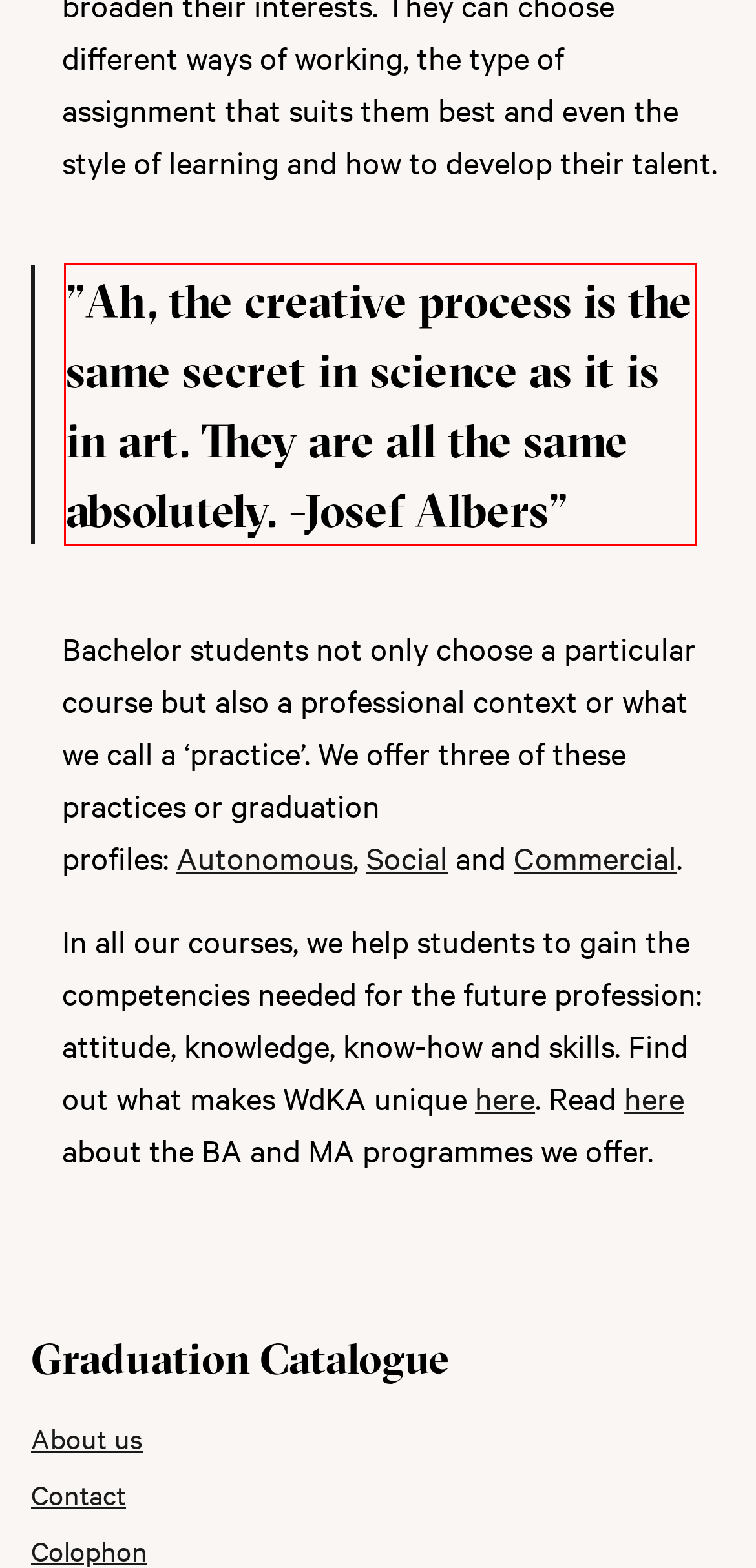Using the provided webpage screenshot, identify and read the text within the red rectangle bounding box.

Ah, the creative process is the same secret in science as it is in art. They are all the same absolutely. -Josef Albers